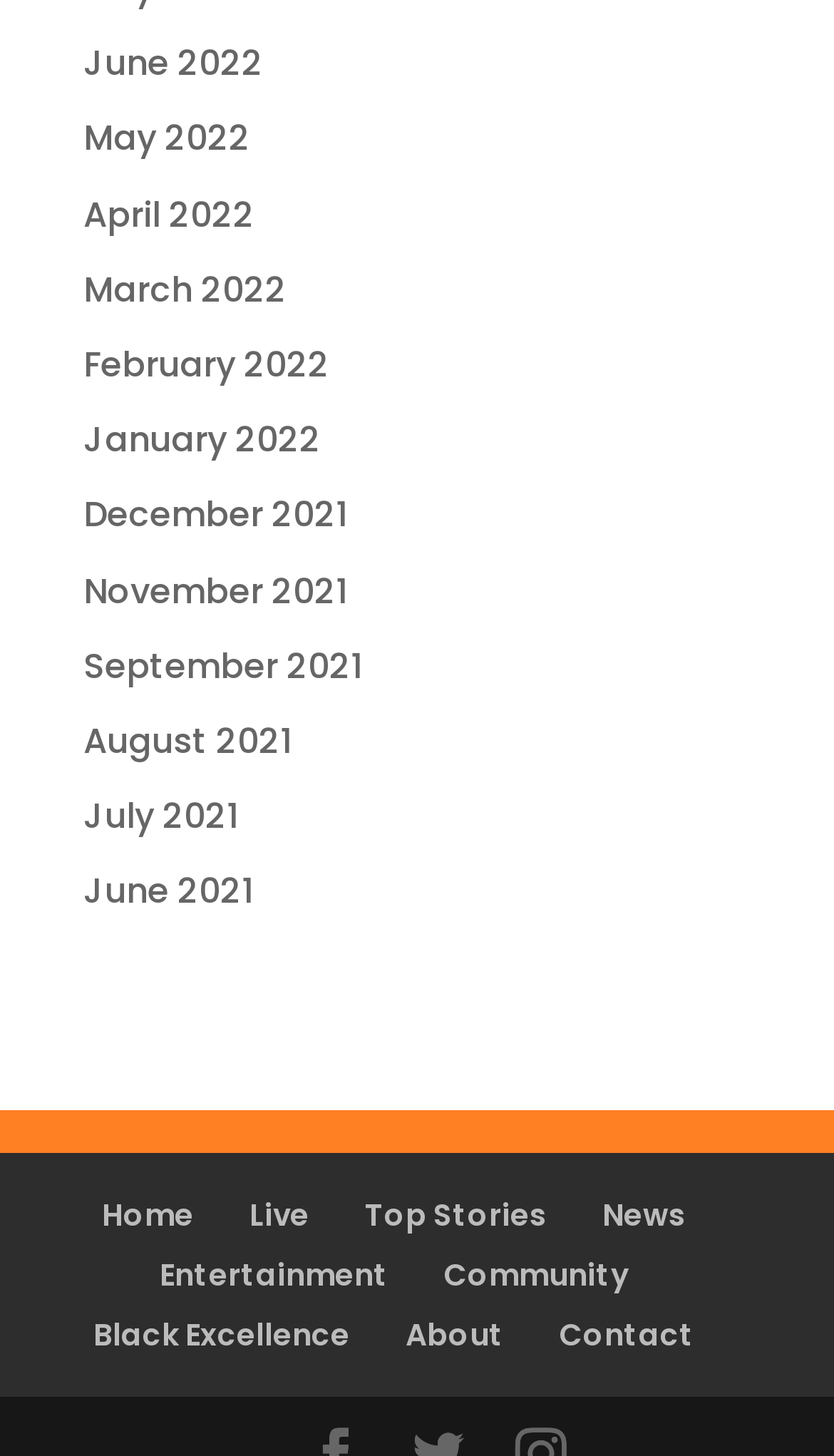Given the element description Top Stories, predict the bounding box coordinates for the UI element in the webpage screenshot. The format should be (top-left x, top-left y, bottom-right x, bottom-right y), and the values should be between 0 and 1.

[0.437, 0.819, 0.655, 0.848]